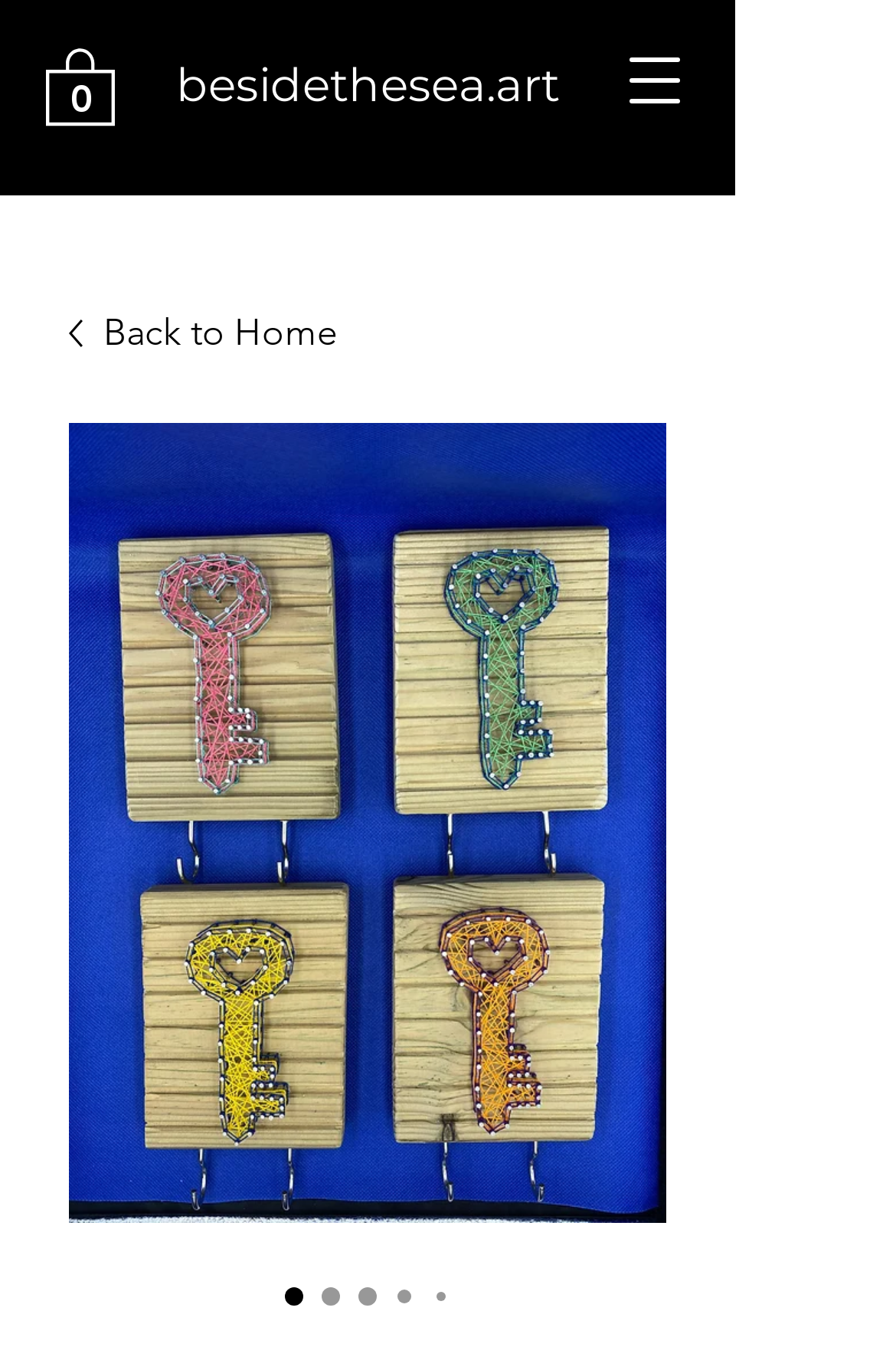What is the text on the top left link?
Based on the screenshot, respond with a single word or phrase.

Cart with 0 items